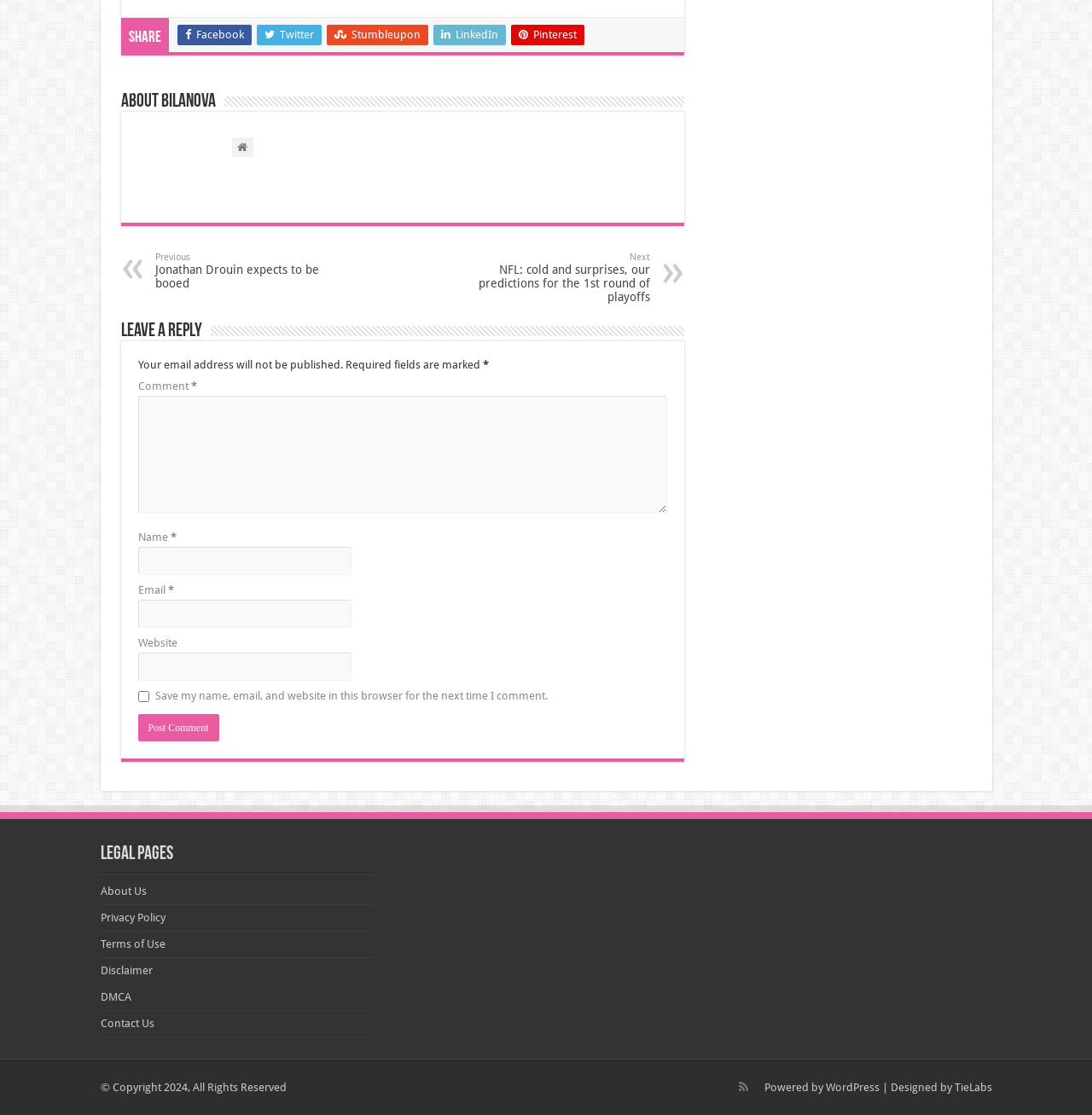Determine the bounding box coordinates of the region that needs to be clicked to achieve the task: "Share on Facebook".

[0.162, 0.022, 0.23, 0.041]